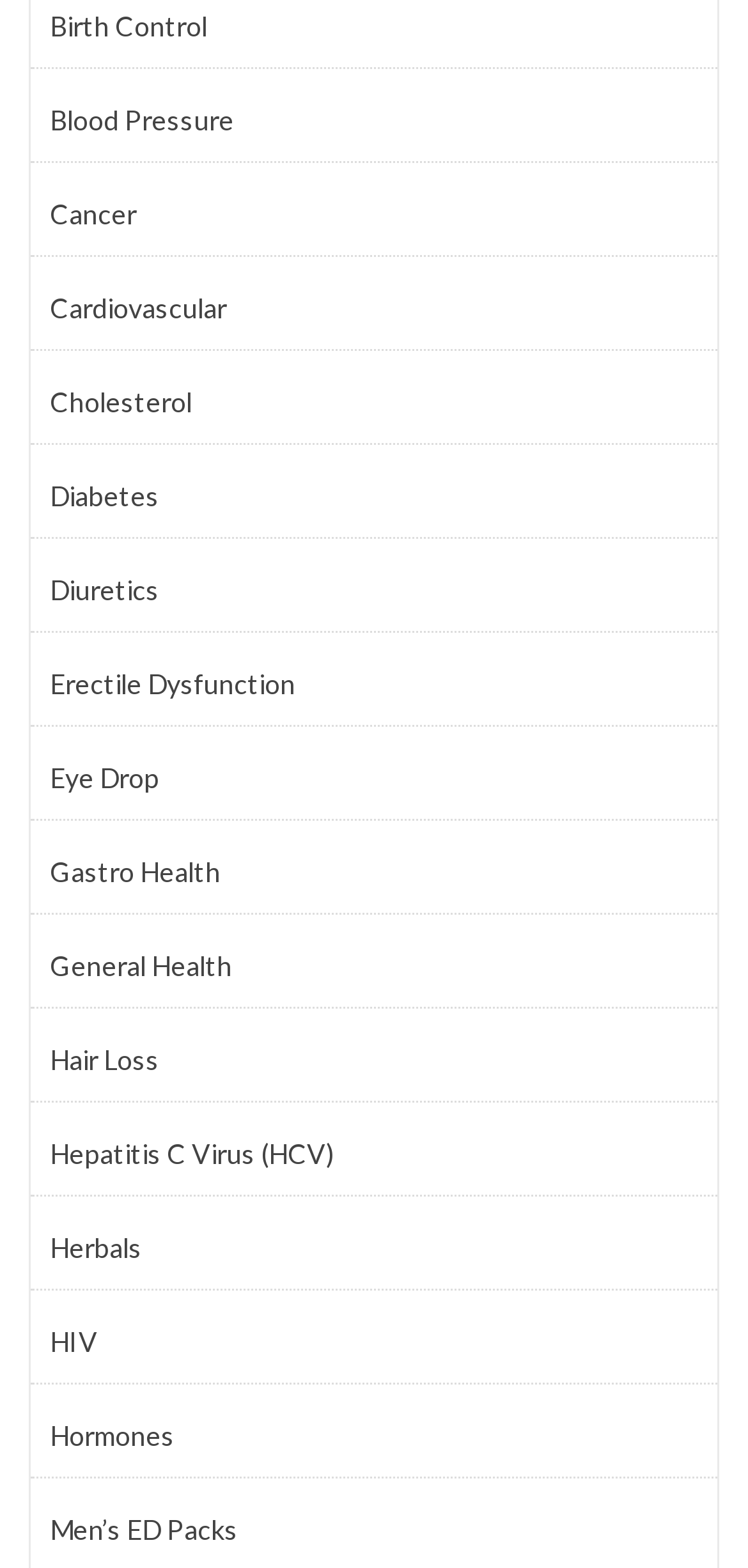Respond with a single word or short phrase to the following question: 
What is the first health topic listed?

Birth Control